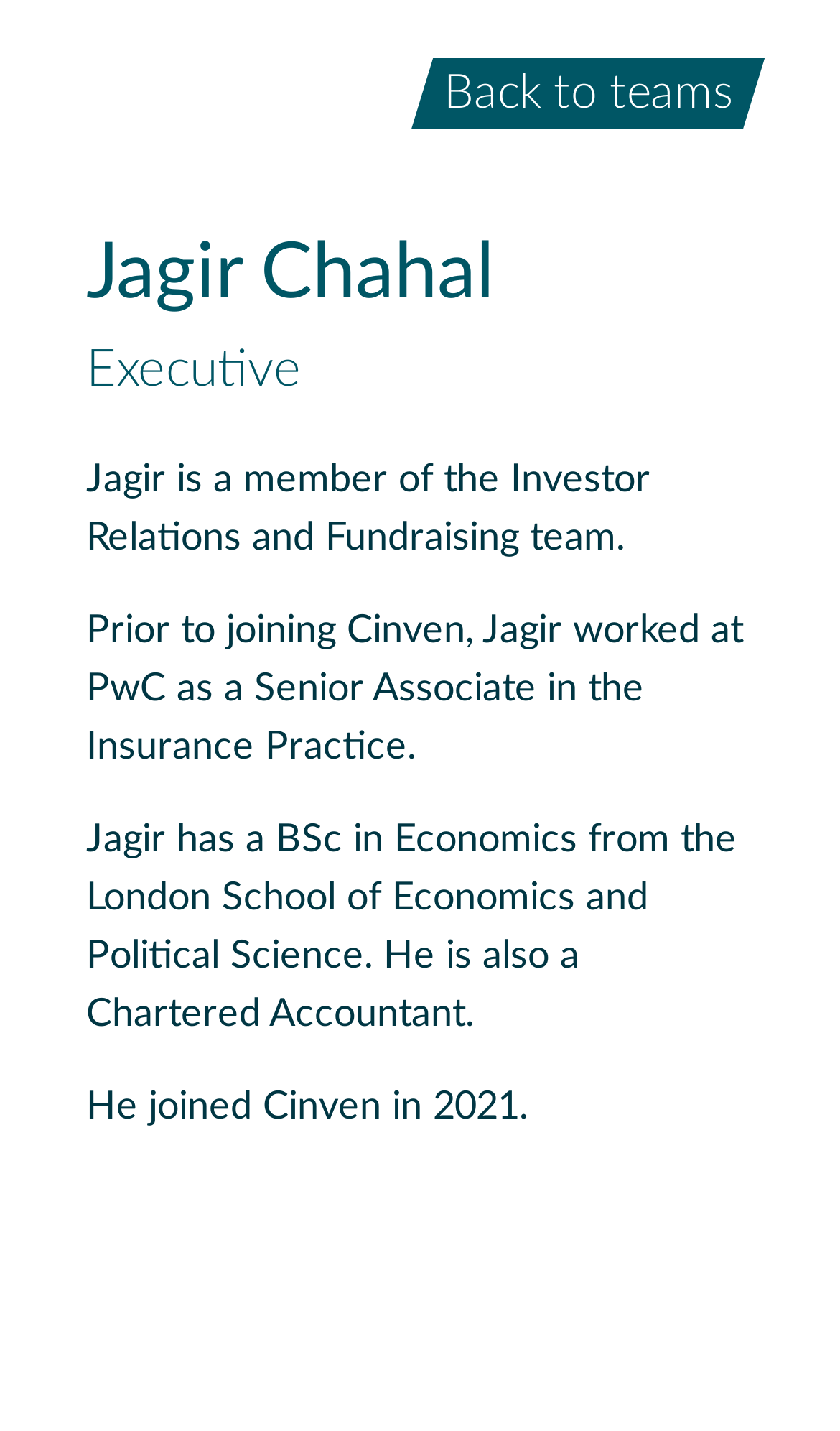Please identify the bounding box coordinates of the region to click in order to complete the given instruction: "Go back to teams". The coordinates should be four float numbers between 0 and 1, i.e., [left, top, right, bottom].

[0.503, 0.041, 0.897, 0.09]